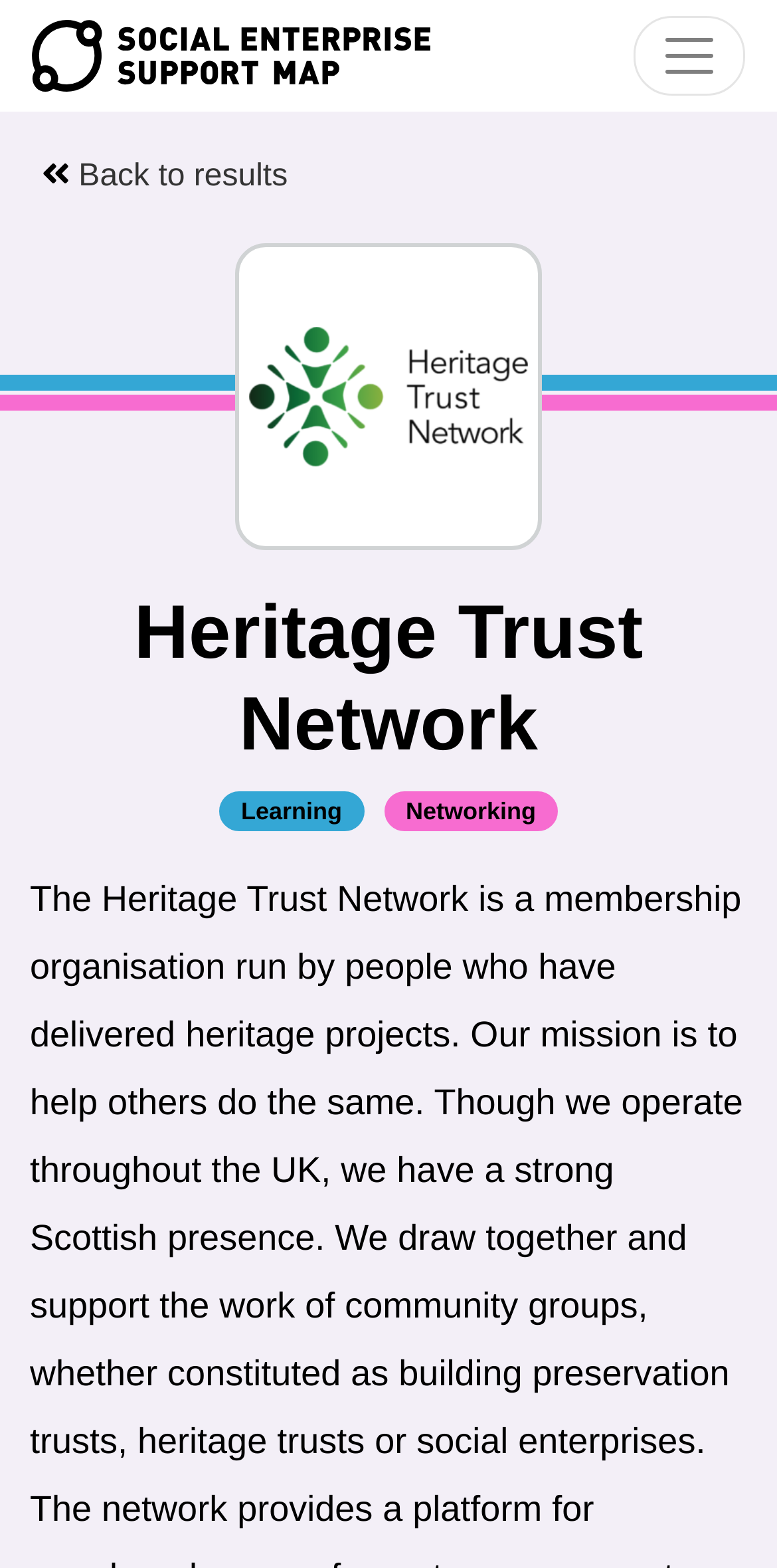Explain the webpage in detail, including its primary components.

The webpage is about the Heritage Trust Network, a membership organization that supports heritage projects. At the top left of the page, there is a link and an image, both labeled "Social Enterprise Support Map", which suggests that the organization provides a mapping service for social enterprises. 

To the top right, there is a button to toggle navigation, which controls a dropdown menu. Below the top section, there is a link "Back to results" on the left, indicating that the user has navigated from a previous page. 

The main content of the page is headed by a prominent title "Heritage Trust Network" that spans almost the entire width of the page. Below the title, there are two columns of text, with "Learning" on the left and "Networking" on the right, suggesting that the organization provides resources and opportunities for learning and networking in the heritage sector.